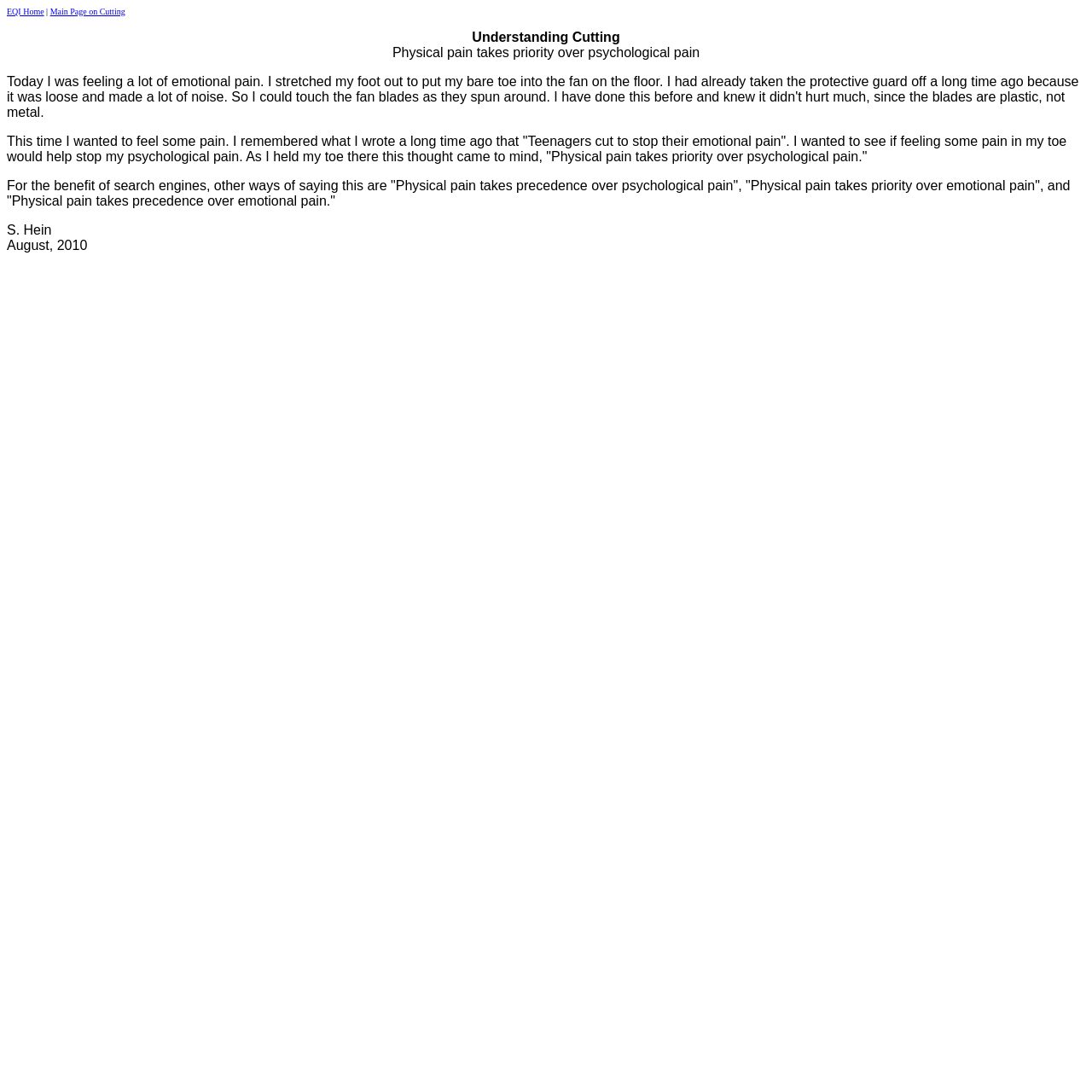What is the main topic of the article?
Please provide a single word or phrase as your answer based on the screenshot.

Cutting and pain